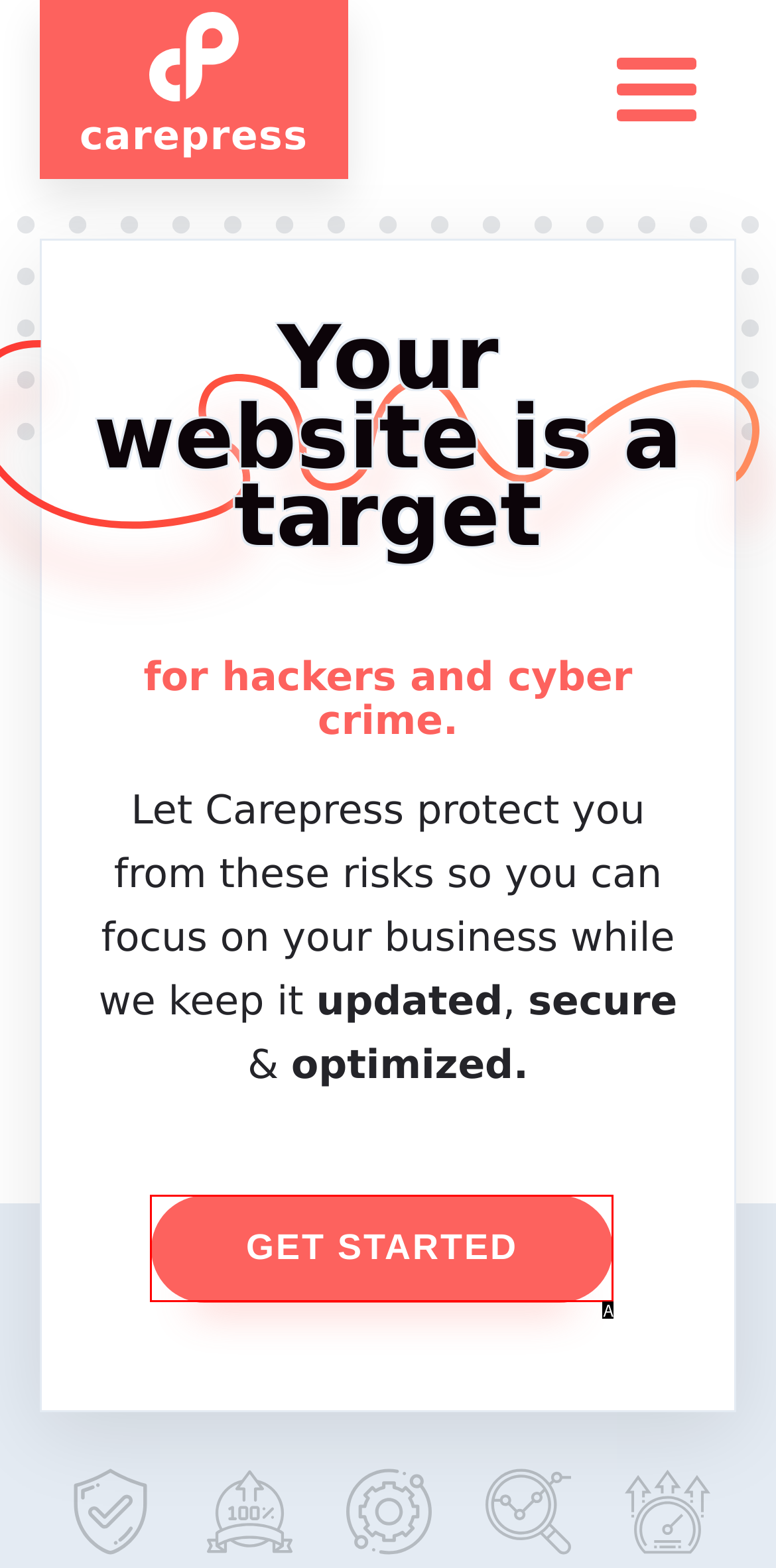From the options provided, determine which HTML element best fits the description: alt="dj phrases and expressions". Answer with the correct letter.

None